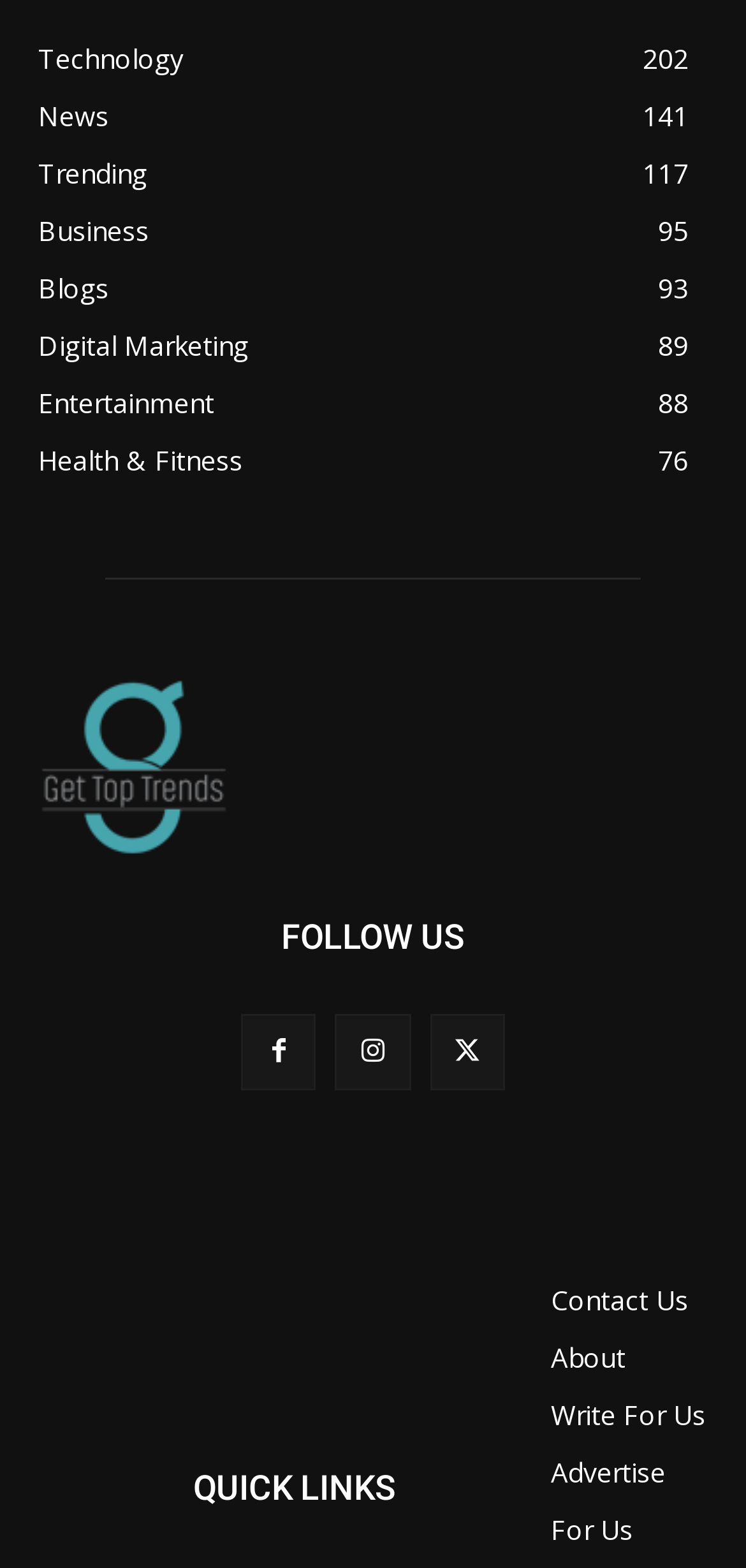What is the position of the 'Health & Fitness 76' link?
Answer the question with as much detail as possible.

I looked at the links on the top of the webpage and found that 'Health & Fitness 76' is the sixth link from the left. It is located below 'Digital Marketing 89' and above the logo.